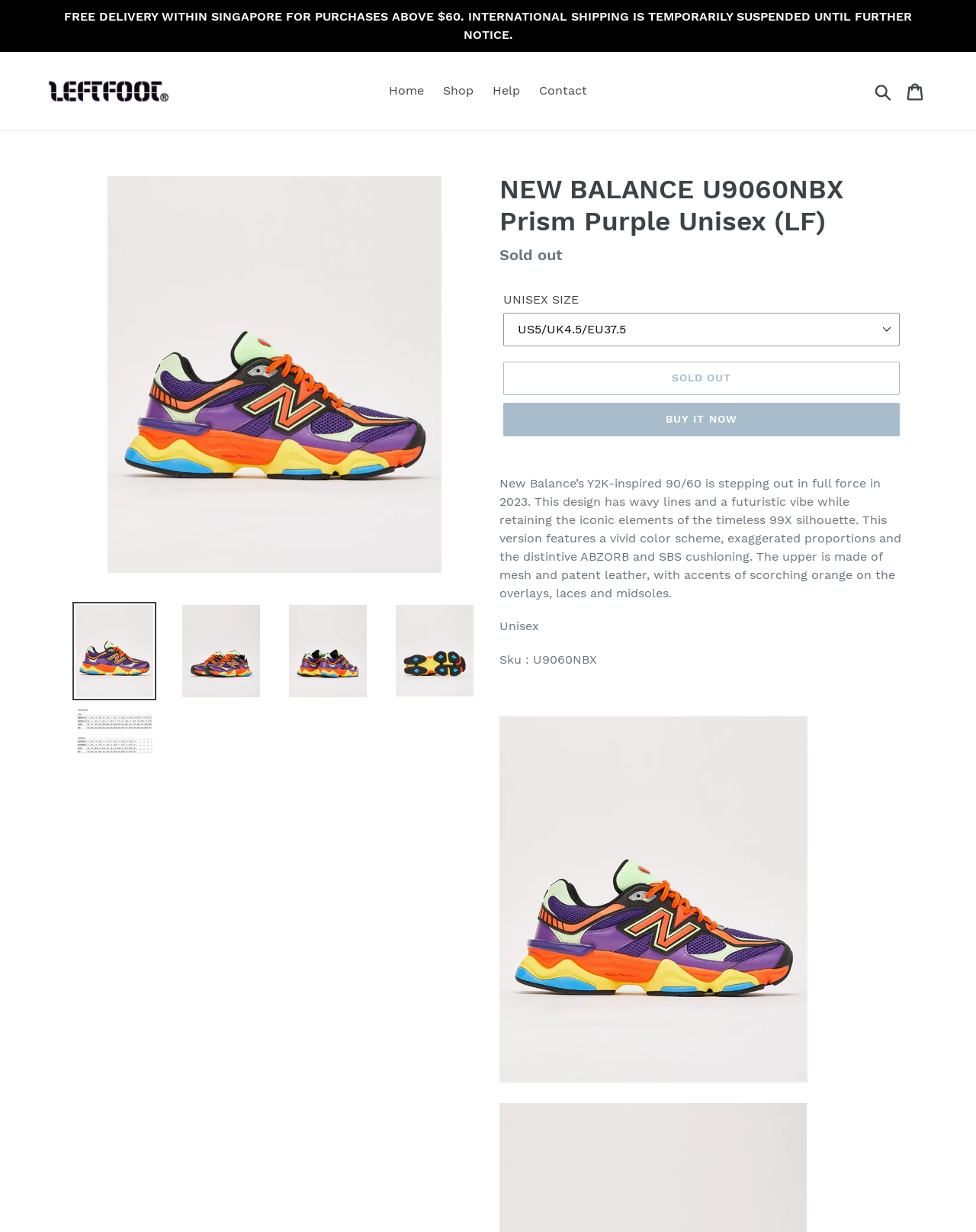What is the free delivery policy?
Use the information from the screenshot to give a comprehensive response to the question.

The free delivery policy is mentioned at the top of the webpage, stating that purchases above $60 qualify for free delivery within Singapore, while international shipping is temporarily suspended.